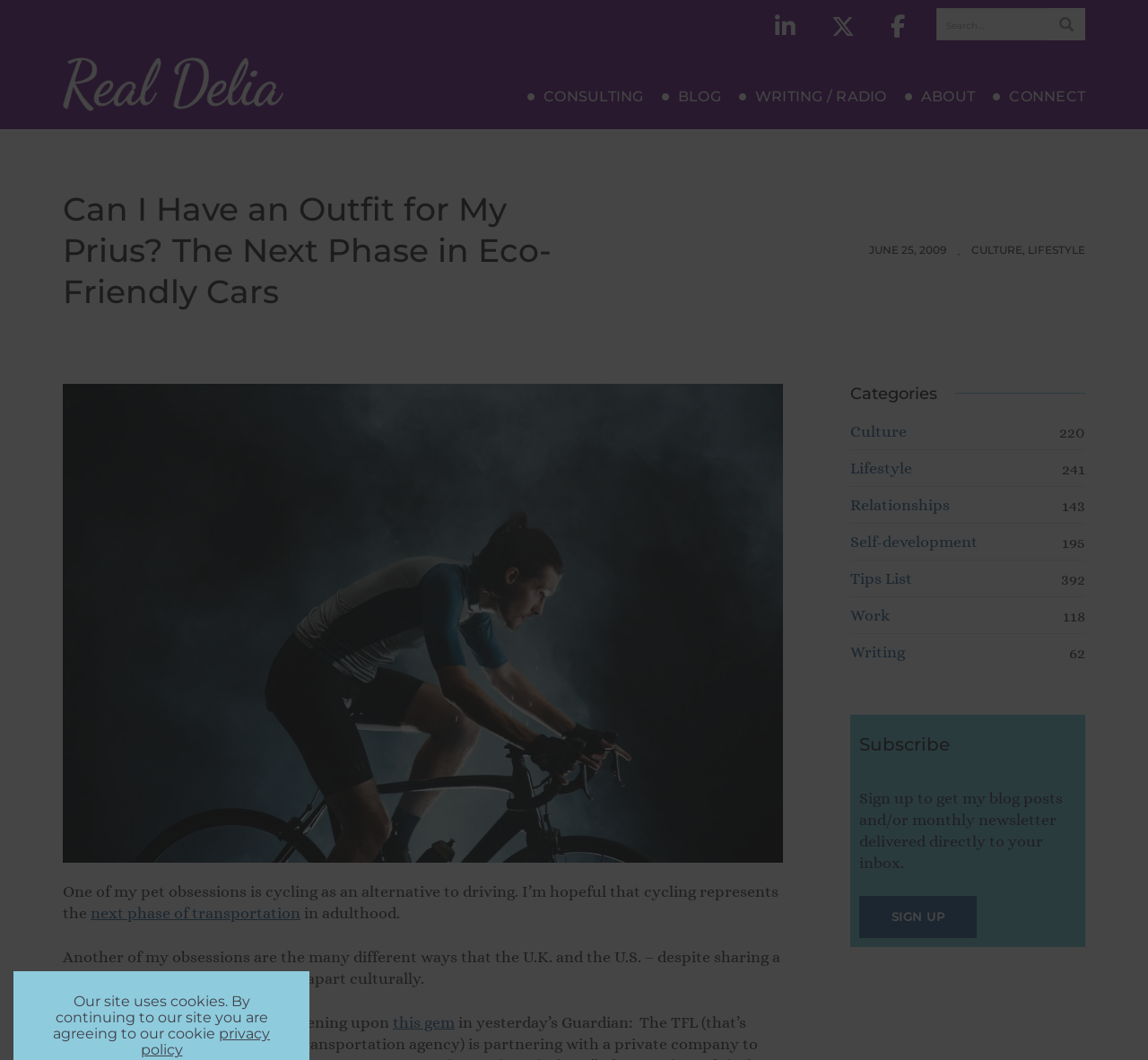Identify the bounding box coordinates of the area that should be clicked in order to complete the given instruction: "Search for something". The bounding box coordinates should be four float numbers between 0 and 1, i.e., [left, top, right, bottom].

[0.815, 0.007, 0.945, 0.038]